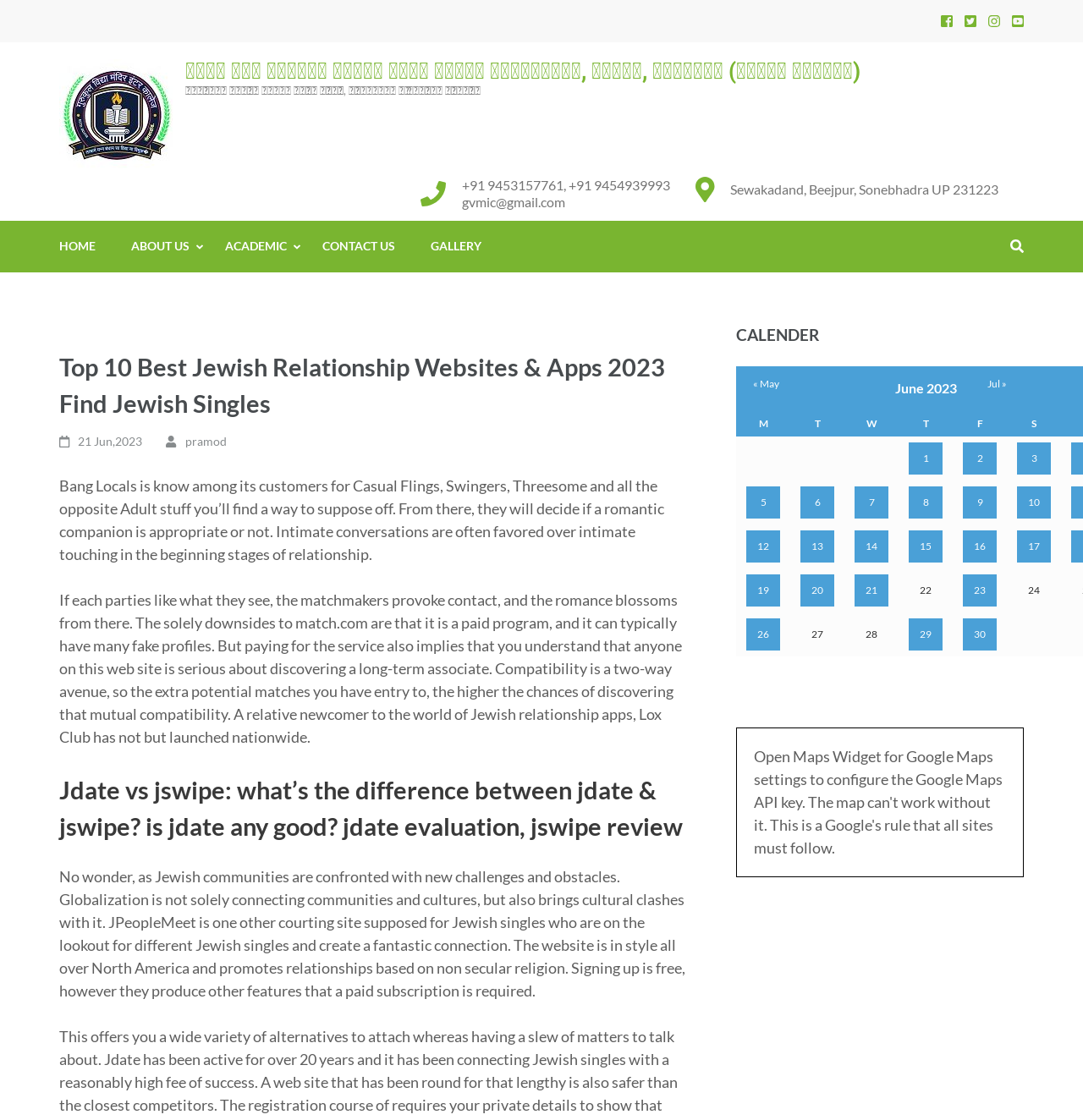Extract the primary header of the webpage and generate its text.

Top 10 Best Jewish Relationship Websites & Apps 2023 Find Jewish Singles